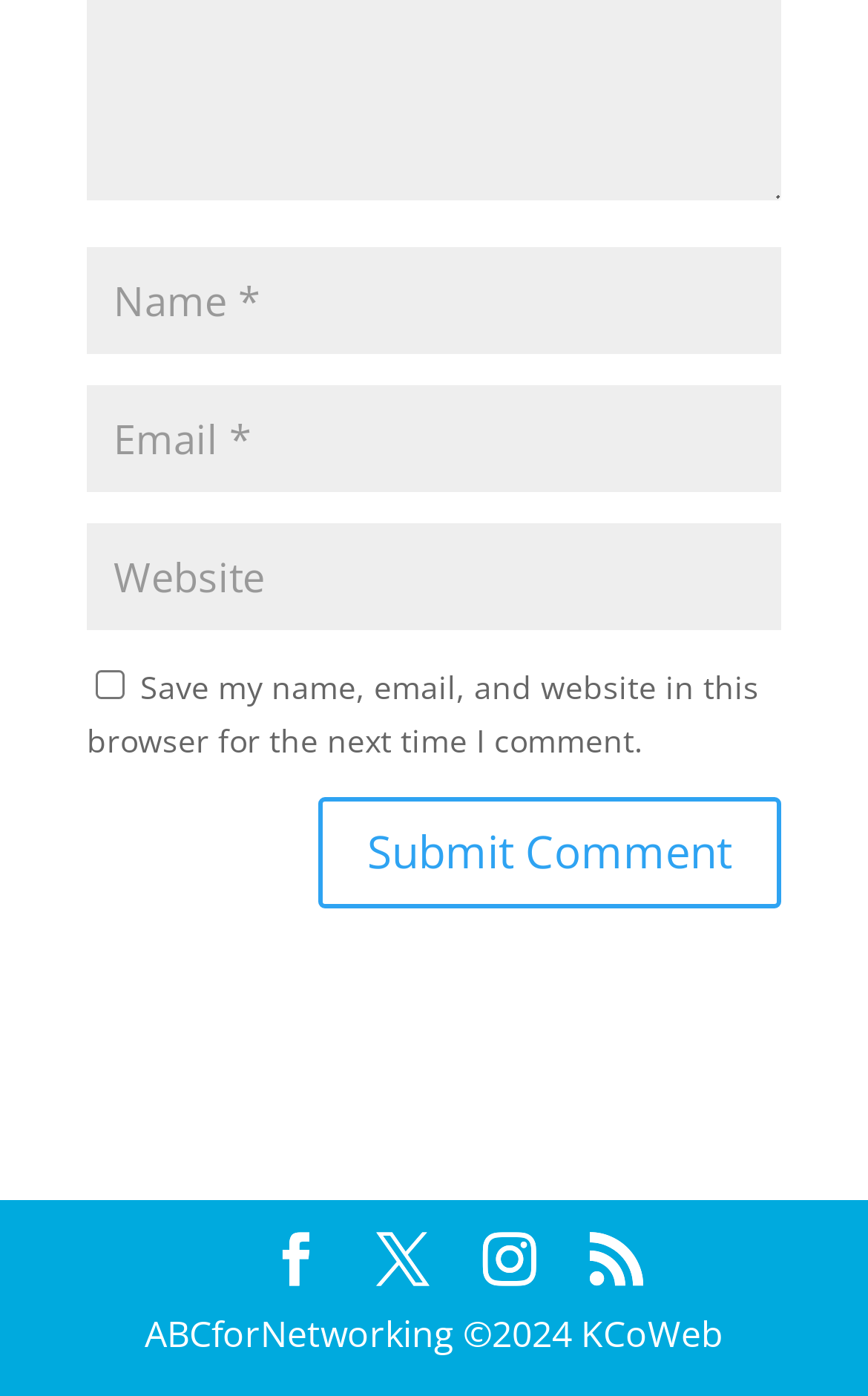Determine the bounding box for the UI element that matches this description: "Instagram".

[0.556, 0.884, 0.618, 0.924]